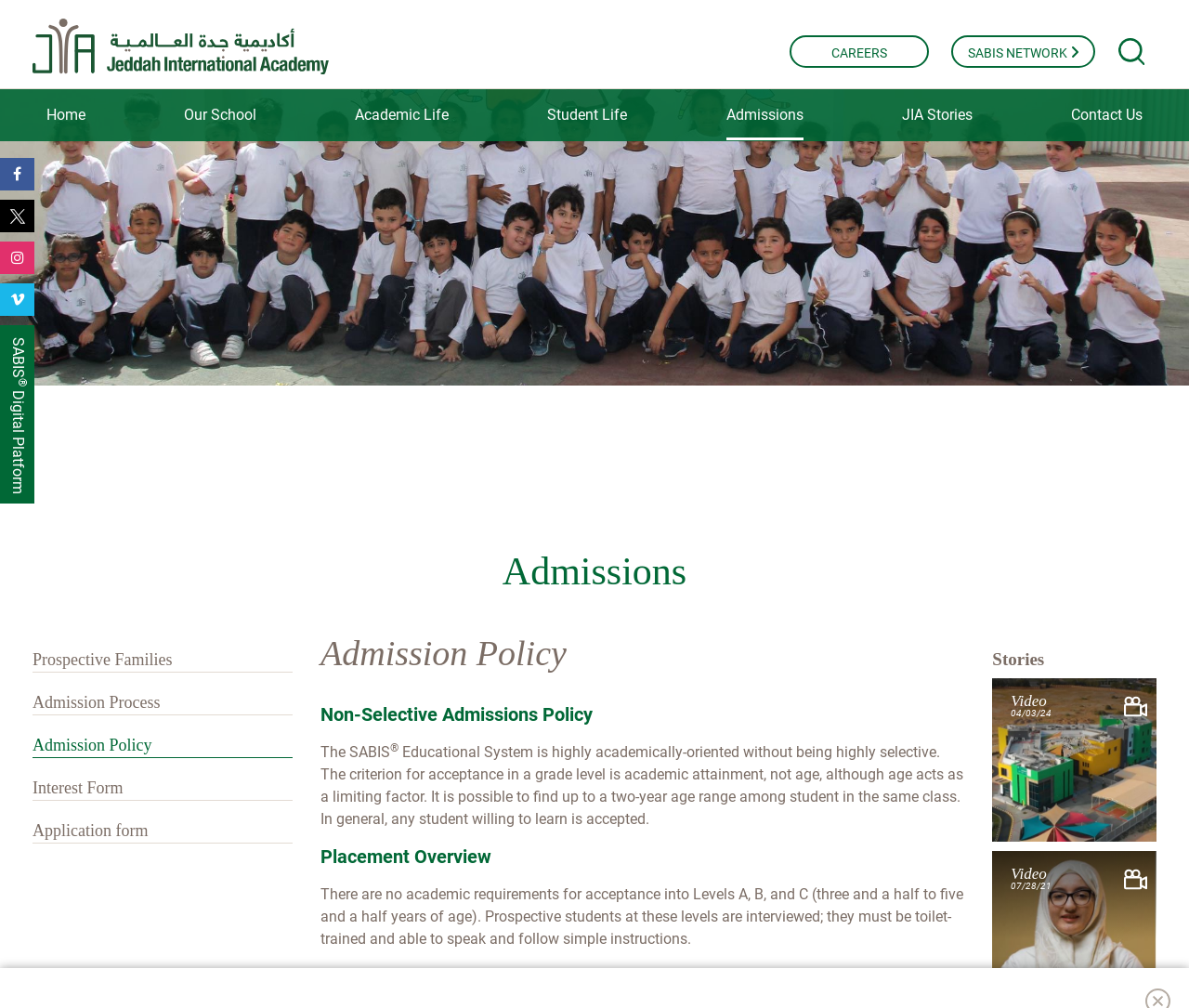Could you highlight the region that needs to be clicked to execute the instruction: "Read about Admission Policy"?

[0.027, 0.73, 0.128, 0.749]